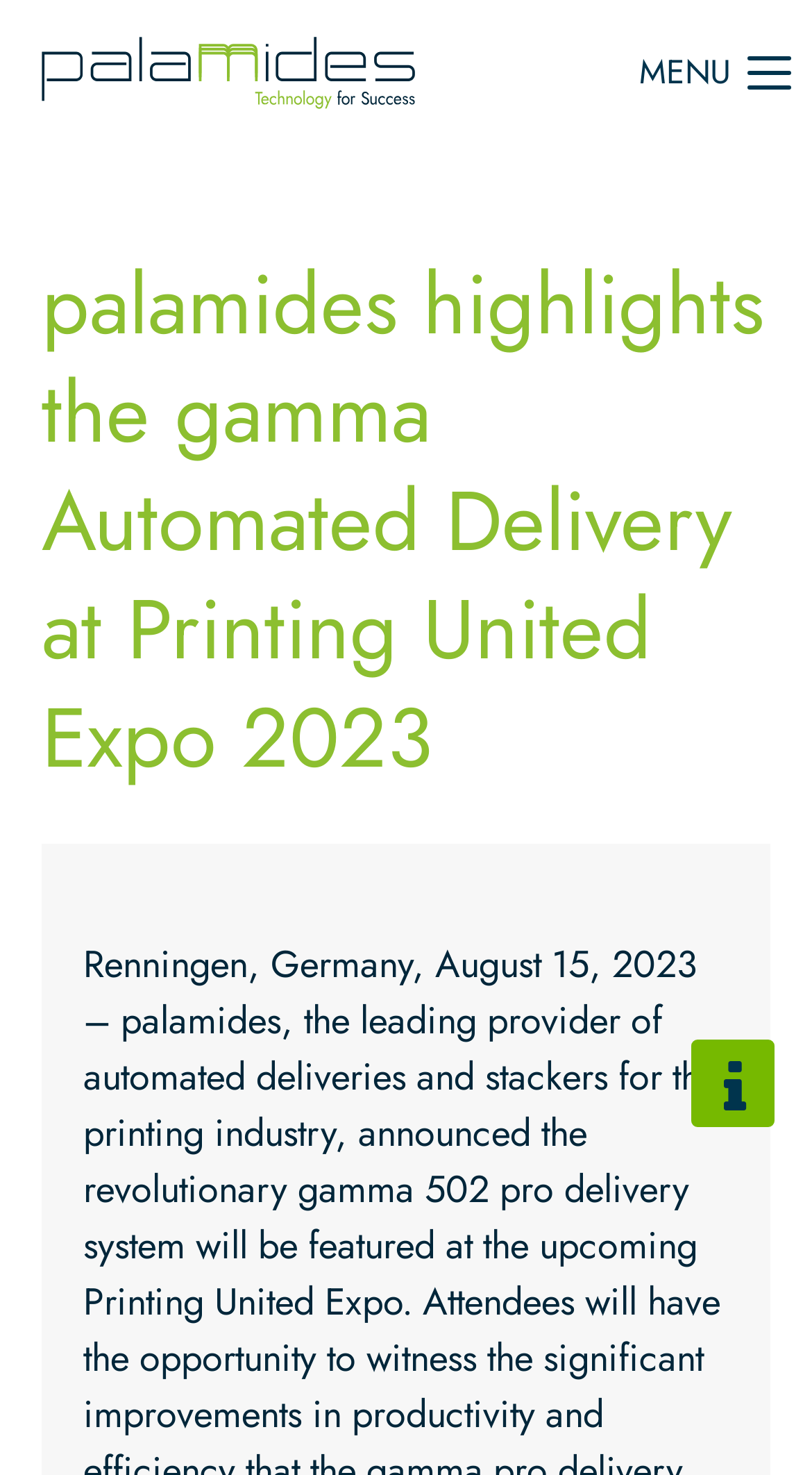What is the topic of the press release?
Refer to the screenshot and answer in one word or phrase.

Gamma Automated Delivery